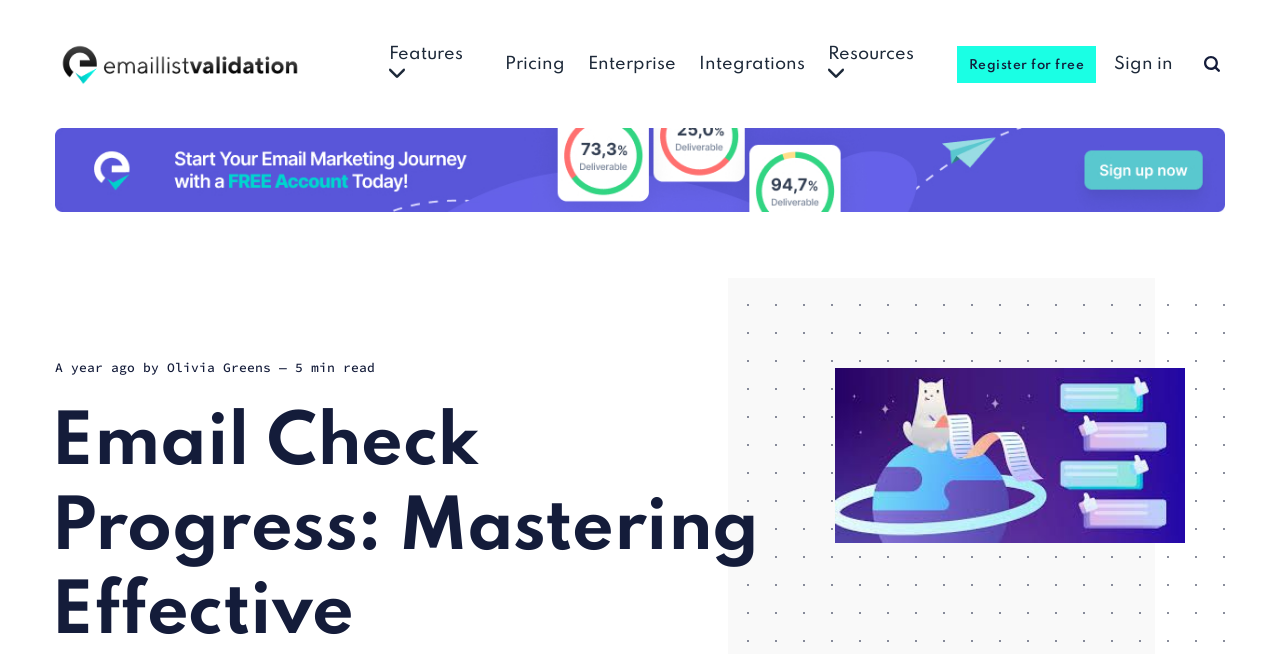Please answer the following question as detailed as possible based on the image: 
What is the estimated reading time of the blog post?

The estimated reading time of the blog post can be found at the bottom of the webpage, where it says '— 5 min read'.